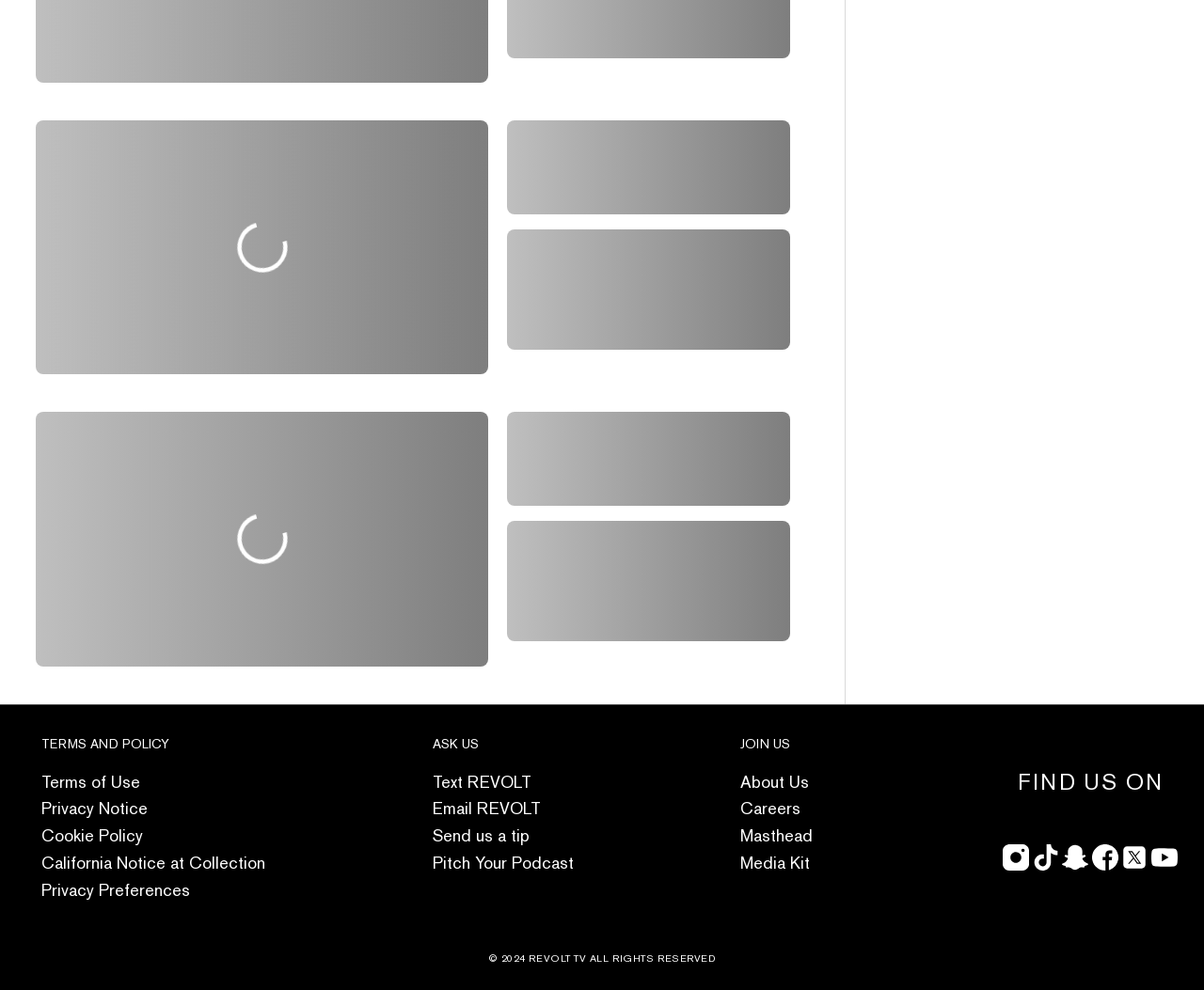What is the purpose of the 'ASK US' section?
Using the image as a reference, give an elaborate response to the question.

The 'ASK US' section contains links to contact the company, including 'Text REVOLT', 'Email REVOLT', and 'Send us a tip'. This section provides users with ways to get in touch with the company.